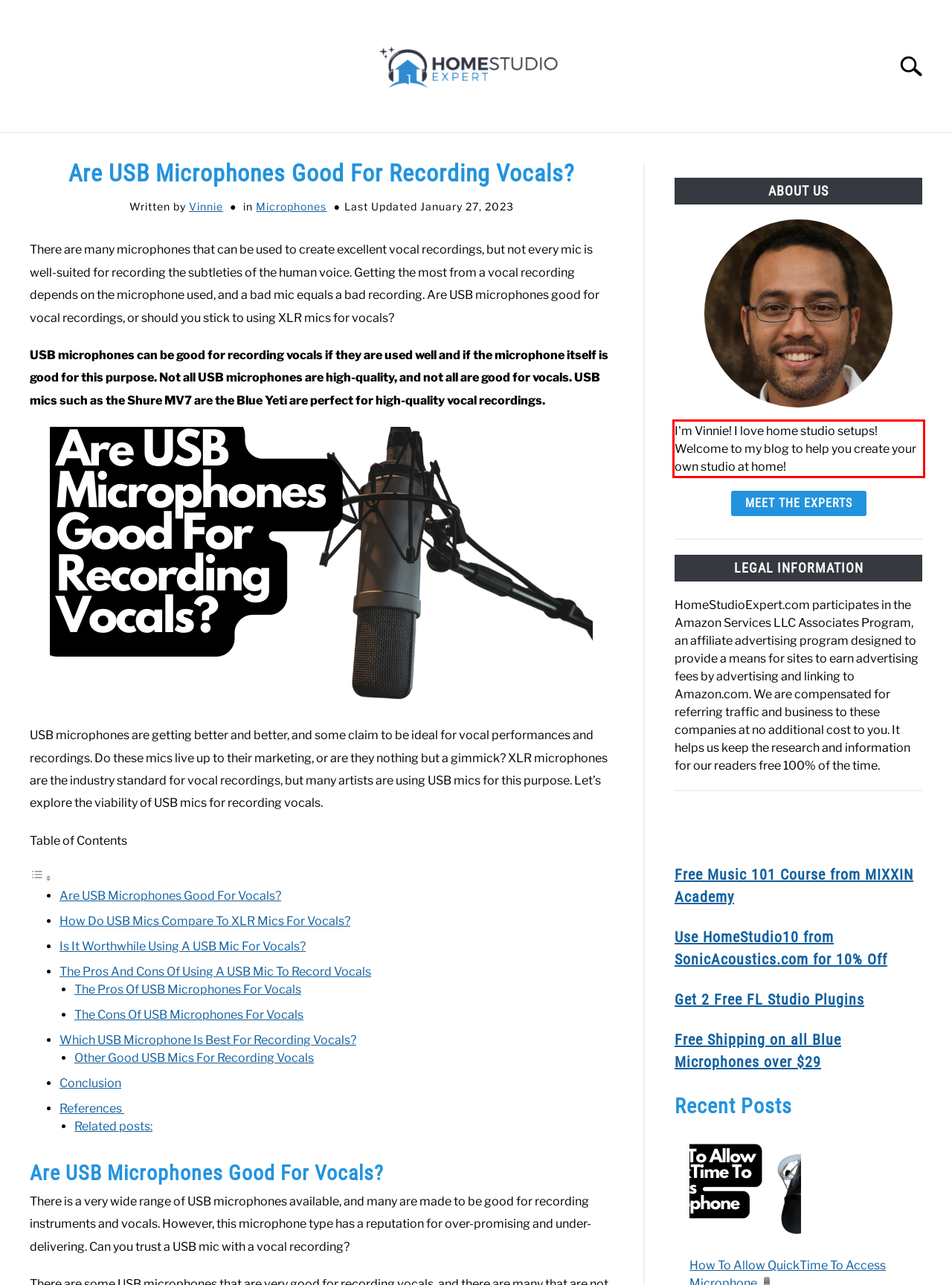You are provided with a webpage screenshot that includes a red rectangle bounding box. Extract the text content from within the bounding box using OCR.

I'm Vinnie! I love home studio setups! Welcome to my blog to help you create your own studio at home!